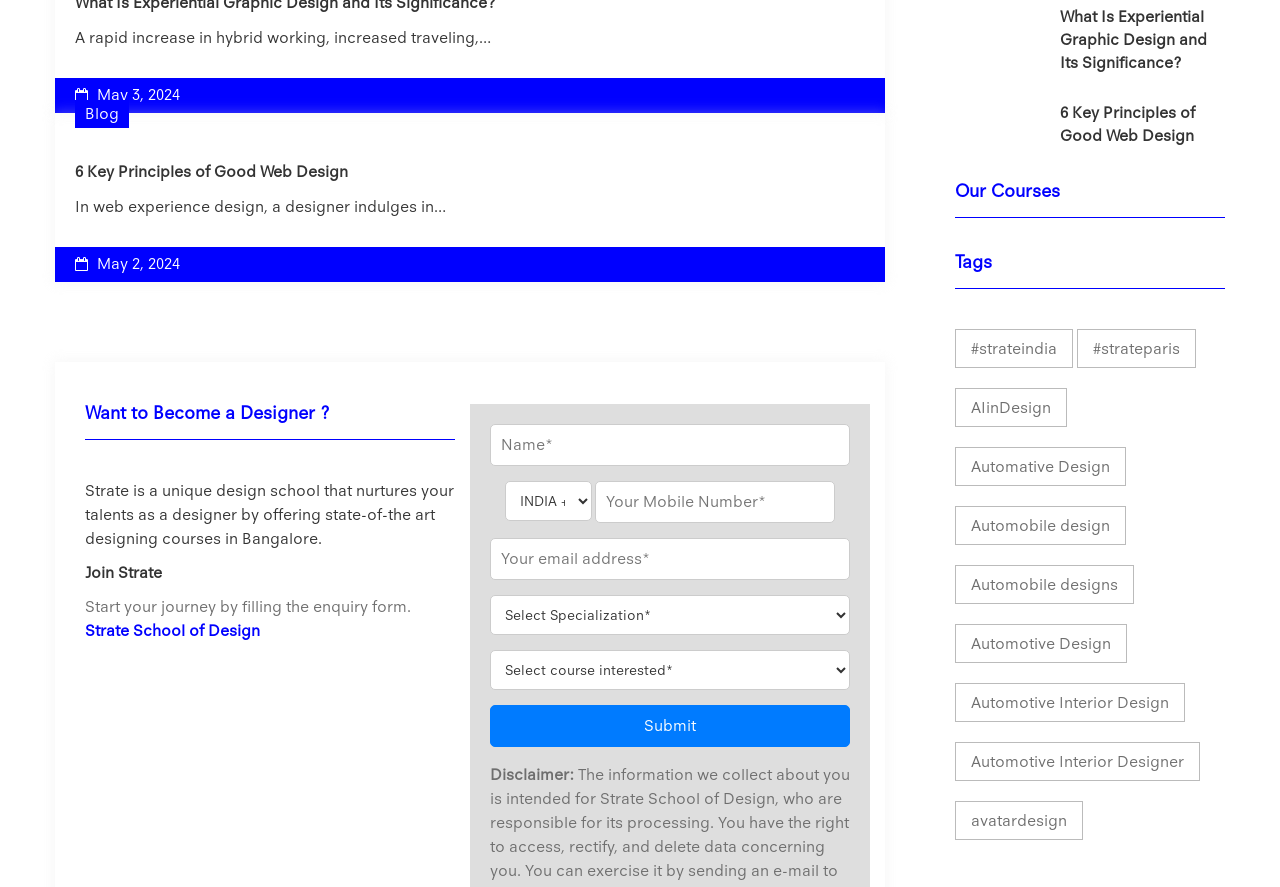Please determine the bounding box coordinates of the section I need to click to accomplish this instruction: "Click on the 'Blog' link".

[0.066, 0.117, 0.093, 0.139]